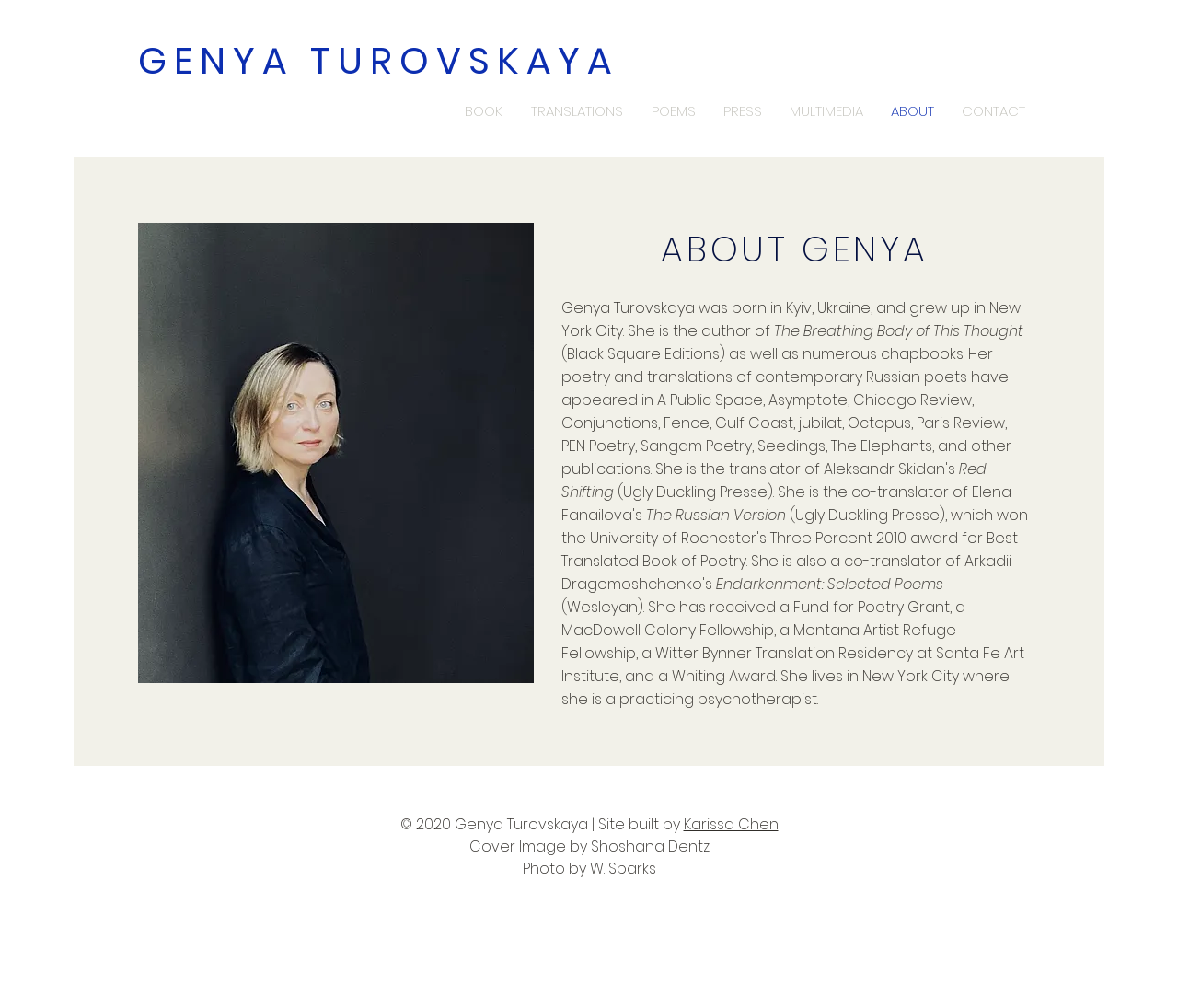What is the title of the book mentioned in the second paragraph?
From the image, respond using a single word or phrase.

The Breathing Body of This Thought